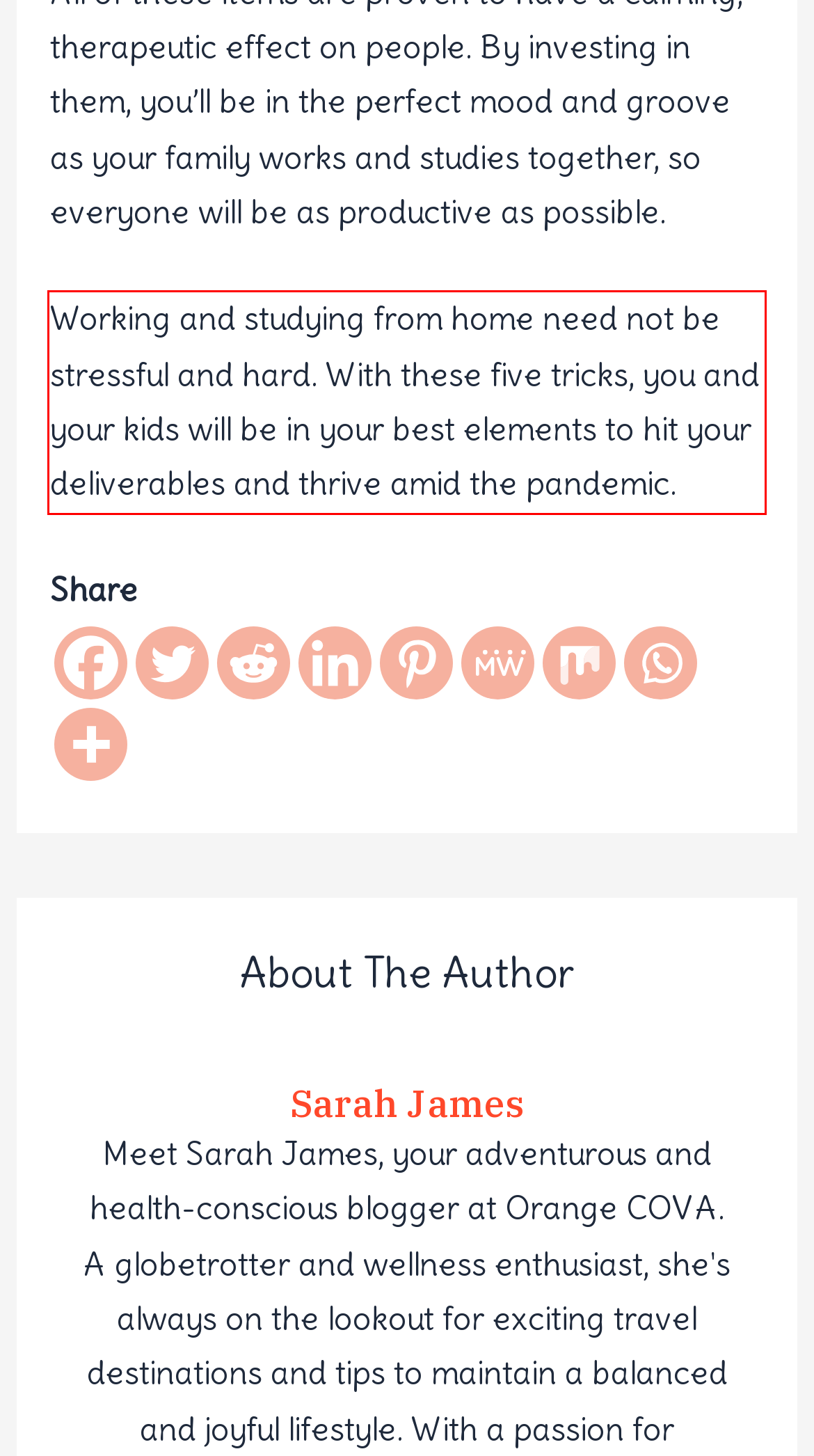Please examine the webpage screenshot containing a red bounding box and use OCR to recognize and output the text inside the red bounding box.

Working and studying from home need not be stressful and hard. With these five tricks, you and your kids will be in your best elements to hit your deliverables and thrive amid the pandemic.